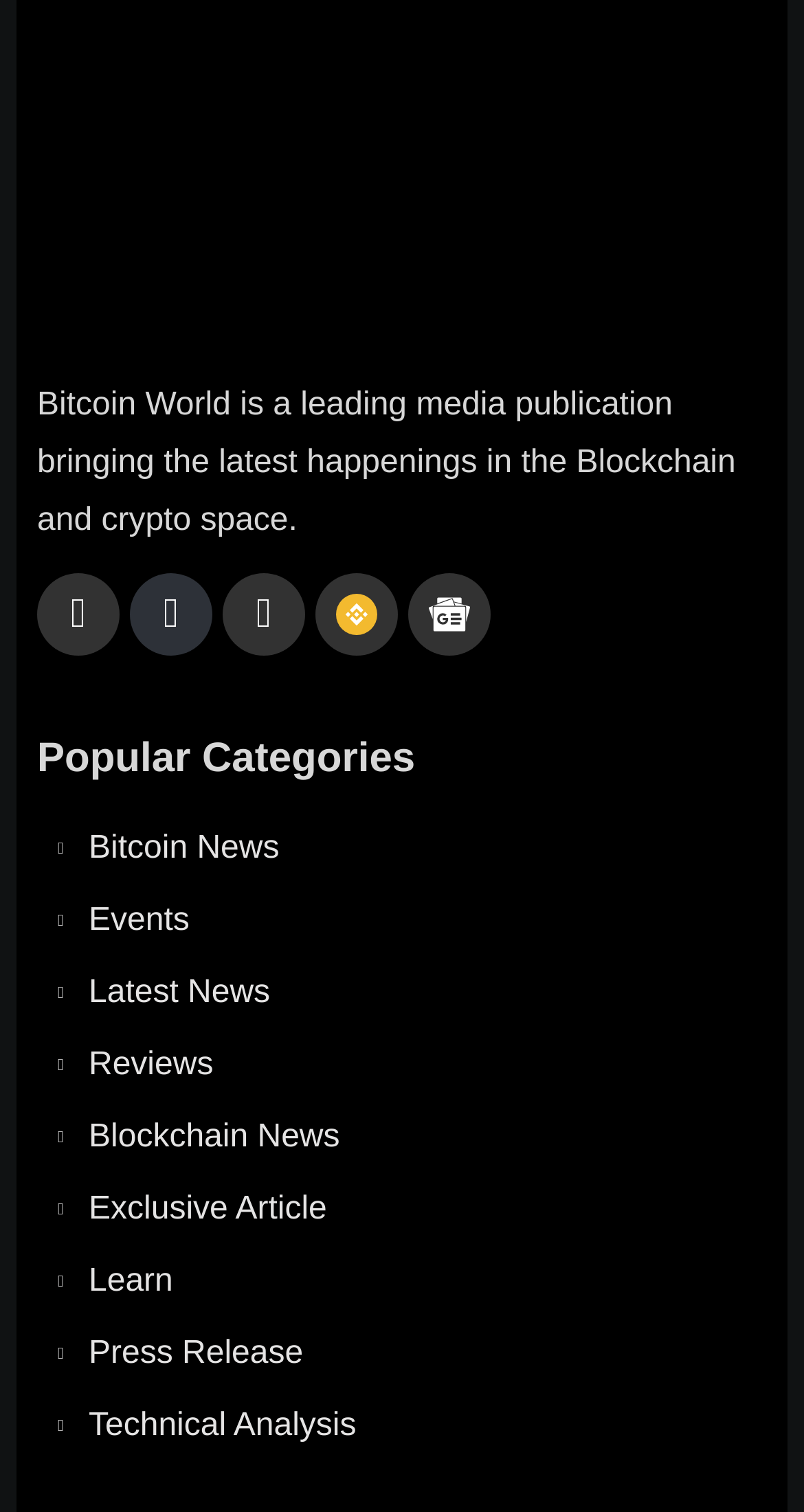Determine the bounding box coordinates of the region I should click to achieve the following instruction: "Learn more about Blockchain". Ensure the bounding box coordinates are four float numbers between 0 and 1, i.e., [left, top, right, bottom].

[0.072, 0.734, 0.928, 0.772]